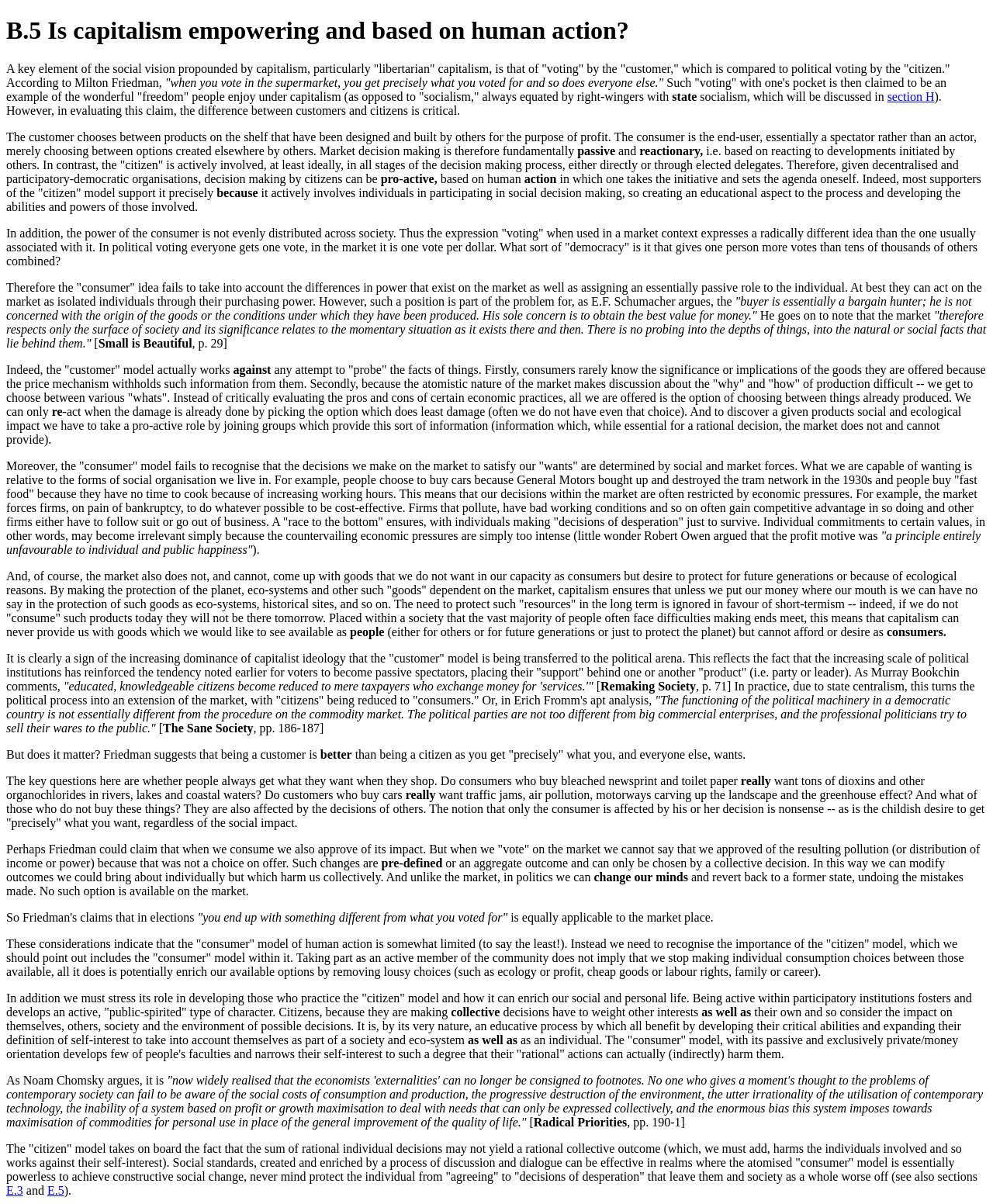Please answer the following question using a single word or phrase: 
What is the benefit of the 'citizen' model?

It enriches social and personal life